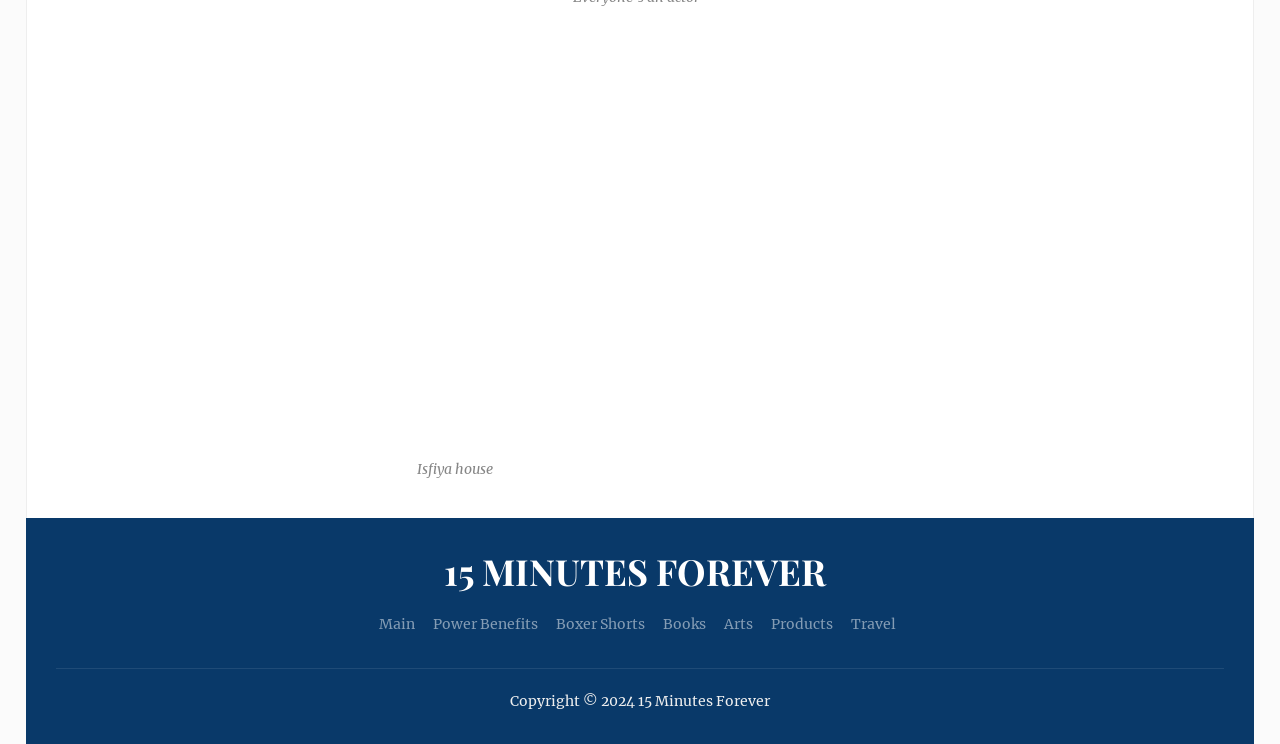Pinpoint the bounding box coordinates of the element to be clicked to execute the instruction: "go to 'Main'".

[0.296, 0.827, 0.324, 0.851]